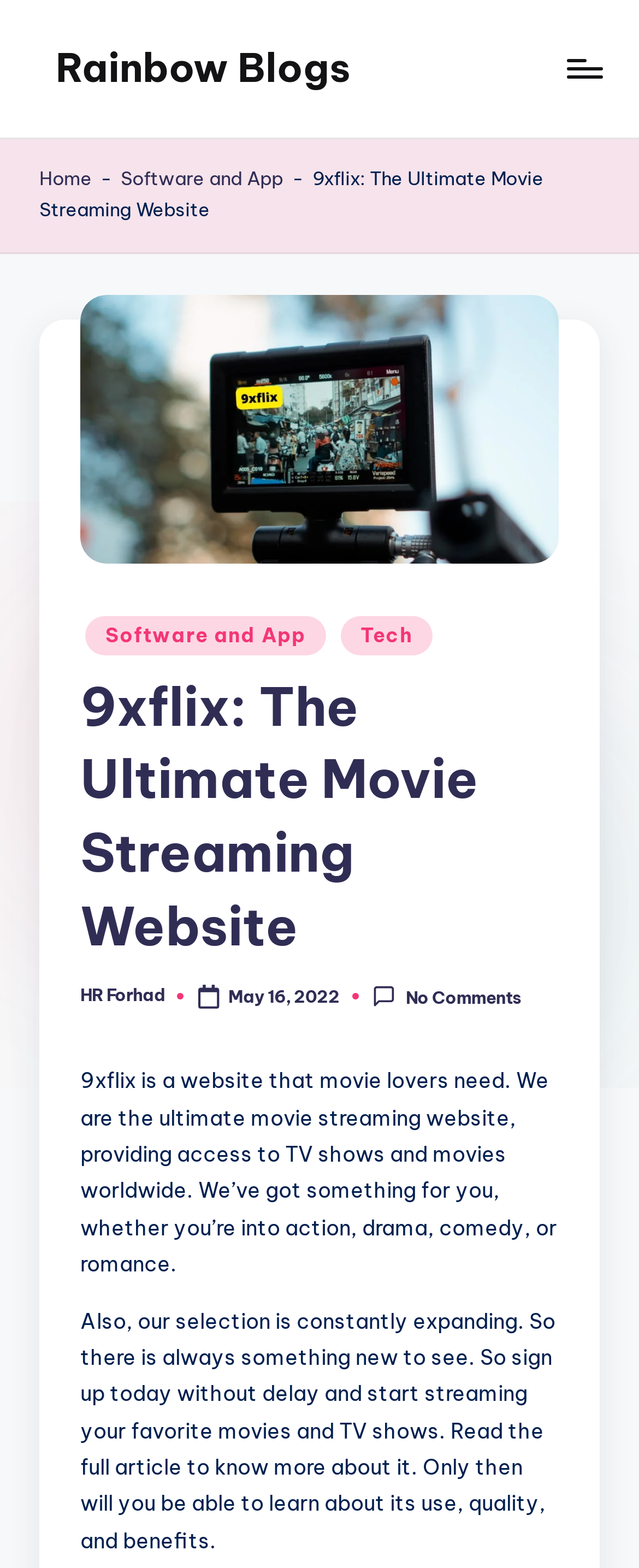Extract the bounding box coordinates of the UI element described: "Tech". Provide the coordinates in the format [left, top, right, bottom] with values ranging from 0 to 1.

[0.533, 0.393, 0.676, 0.418]